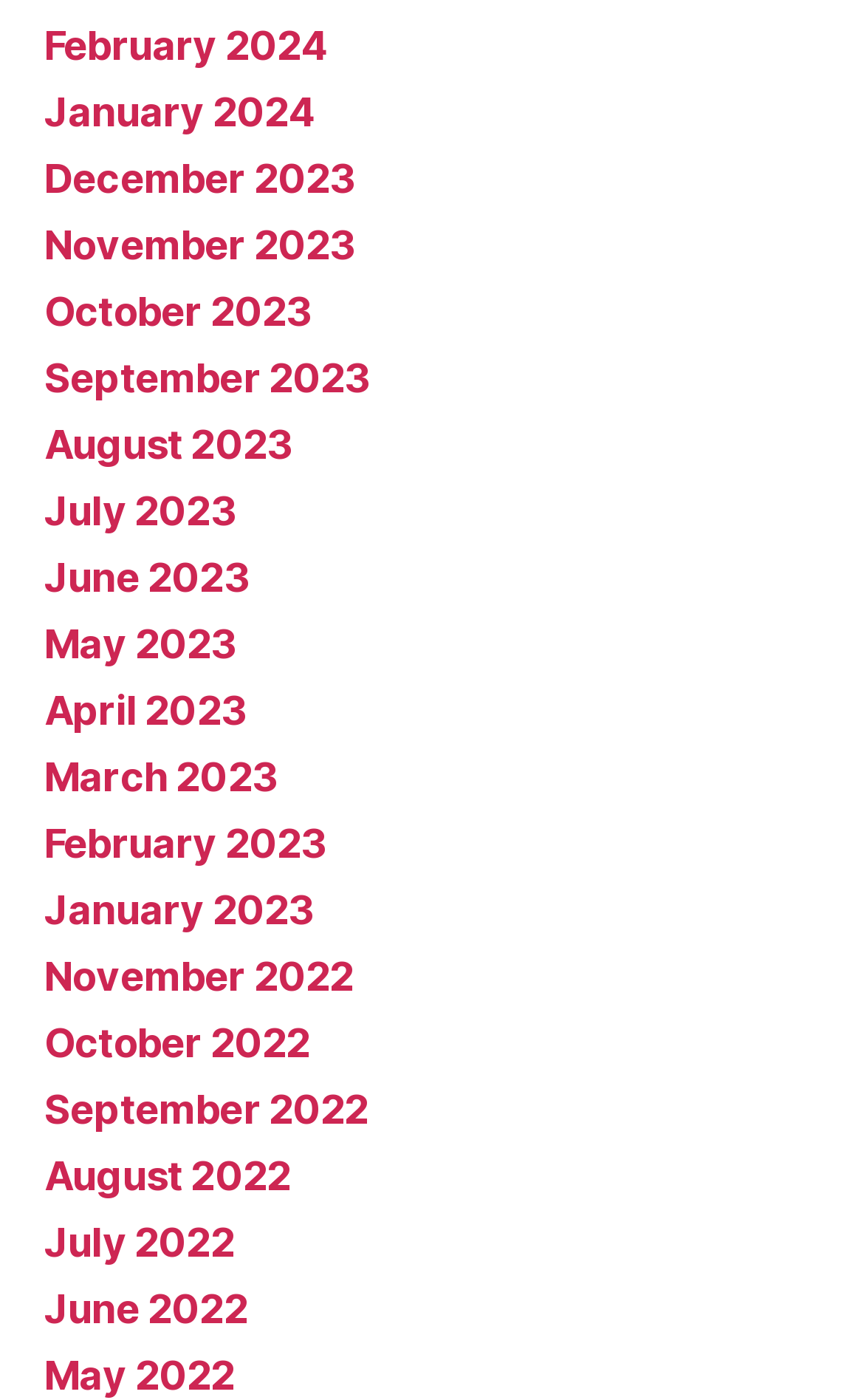Are the links in chronological order?
Analyze the image and provide a thorough answer to the question.

I examined the list of links and found that they are in chronological order, with the most recent month at the top and the earliest month at the bottom.